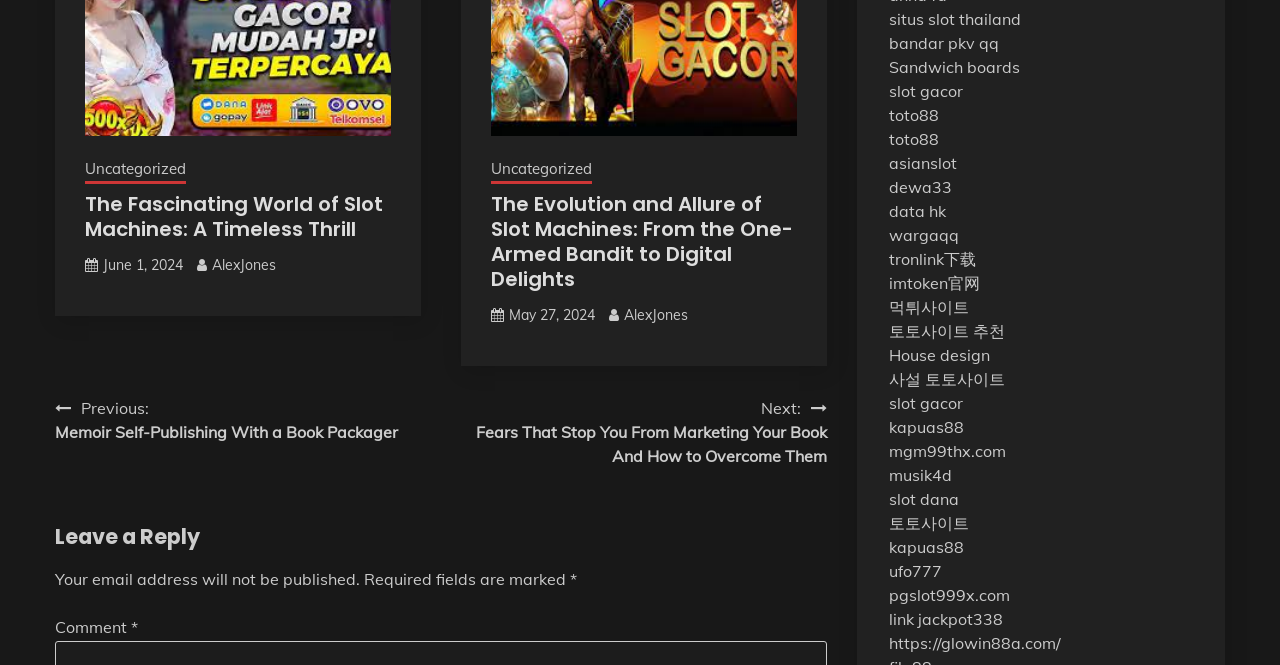Who is the author of the second article?
Your answer should be a single word or phrase derived from the screenshot.

AlexJones